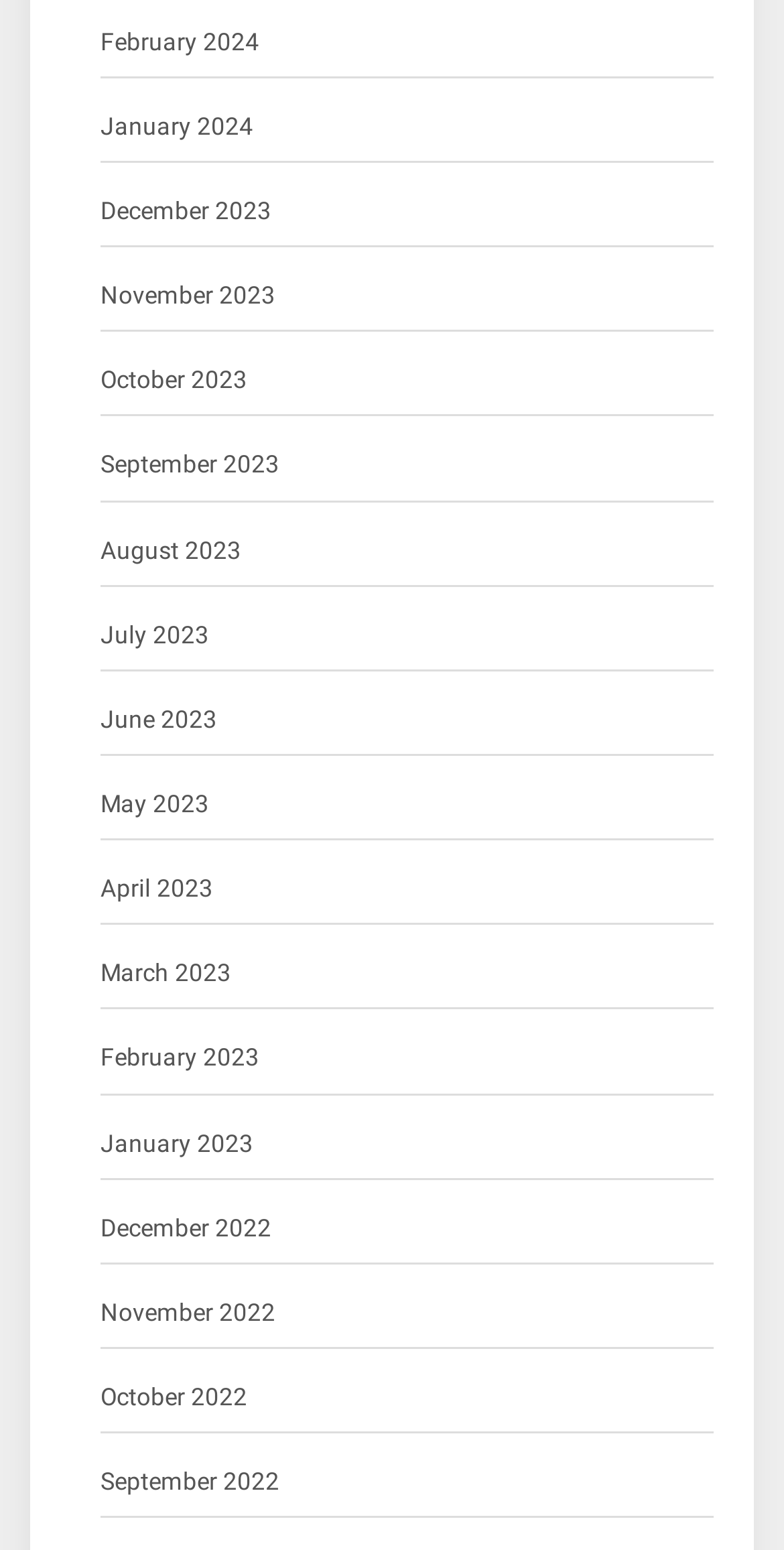Specify the bounding box coordinates for the region that must be clicked to perform the given instruction: "go to January 2023".

[0.128, 0.724, 0.323, 0.752]